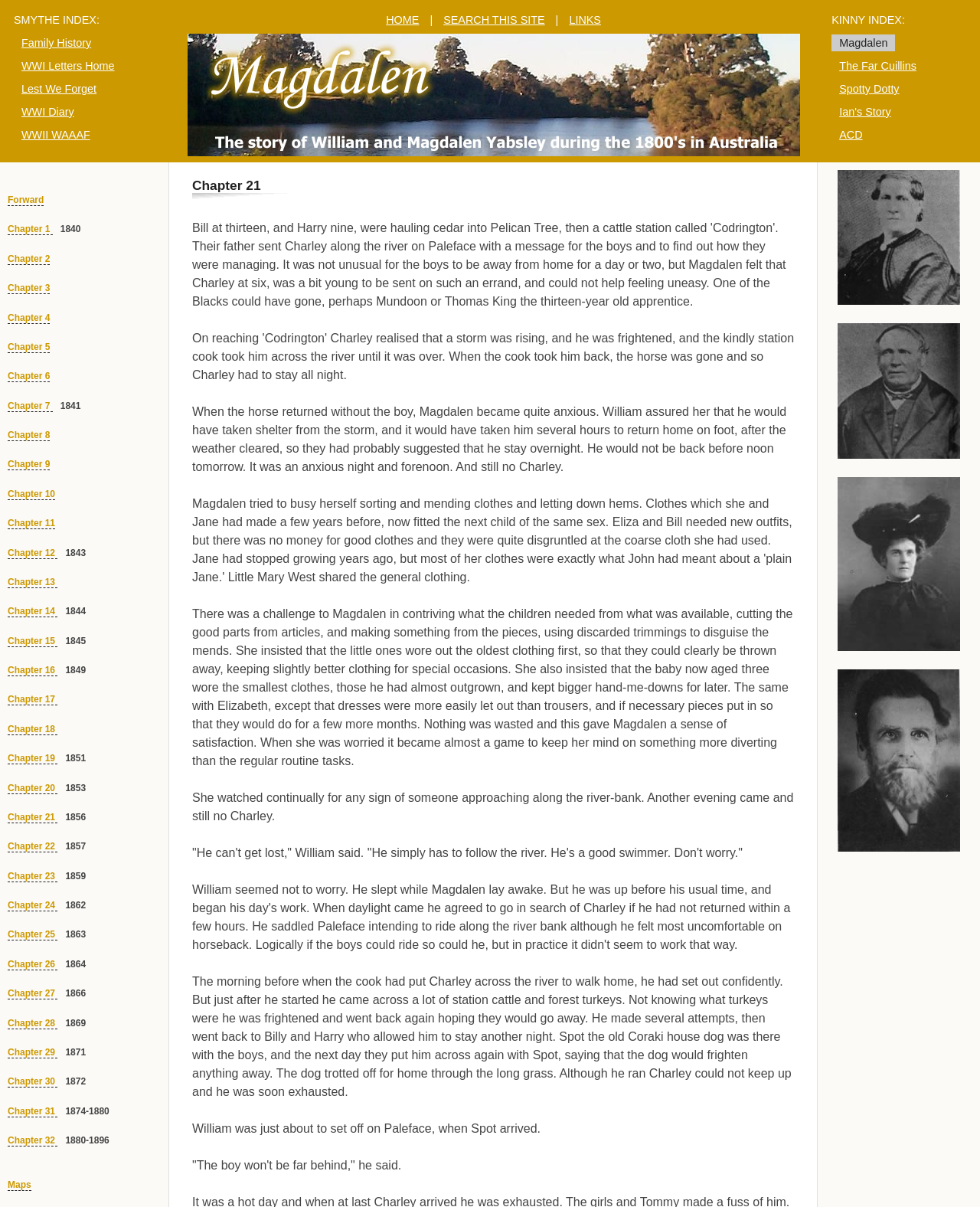From the details in the image, provide a thorough response to the question: How many chapters are there in the webpage?

There are 28 chapters in the webpage because there are 28 link elements with the text 'Chapter X' where X is a number from 1 to 28.